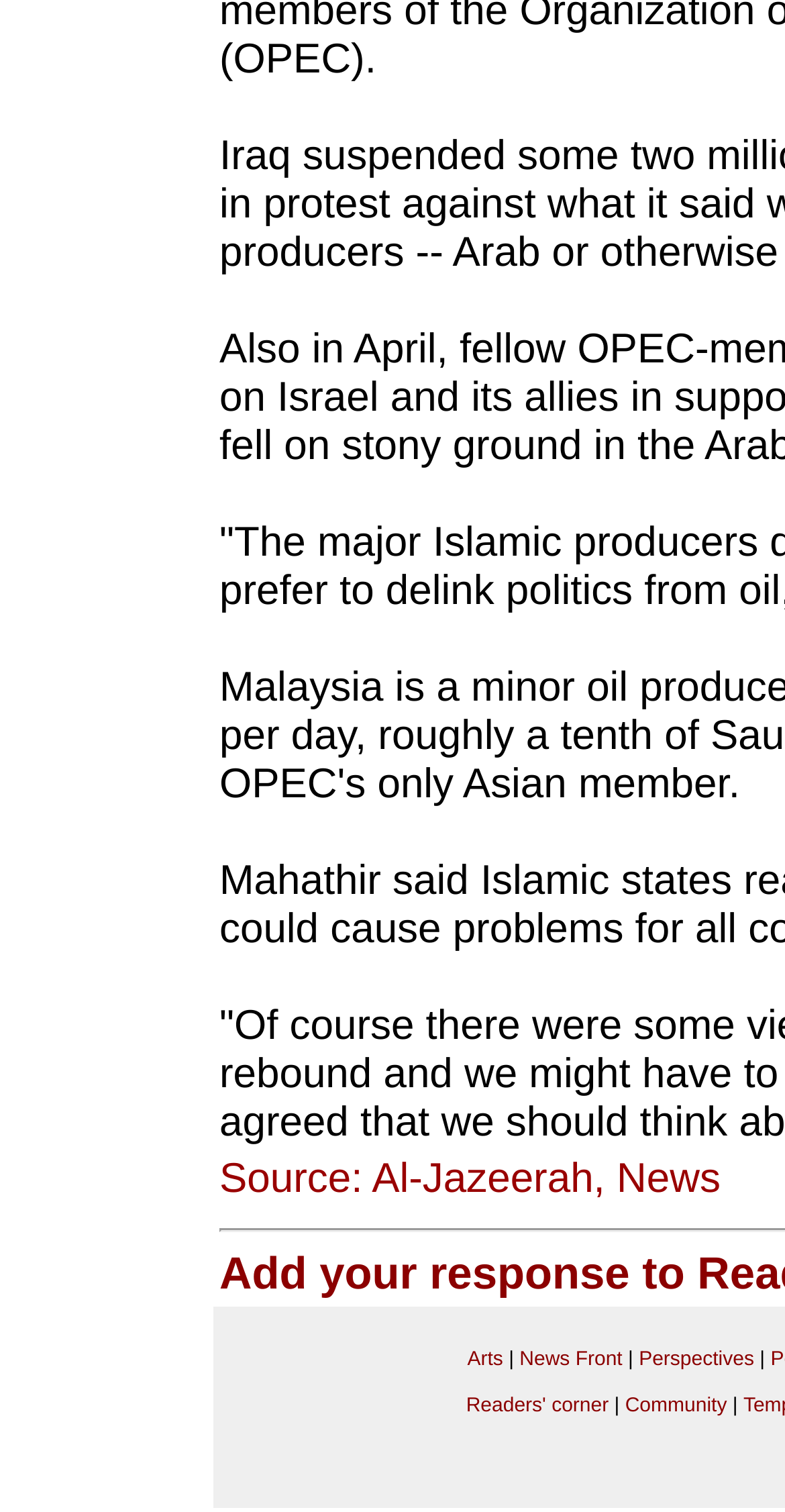Give a one-word or one-phrase response to the question: 
What is the last link in the second row?

Community